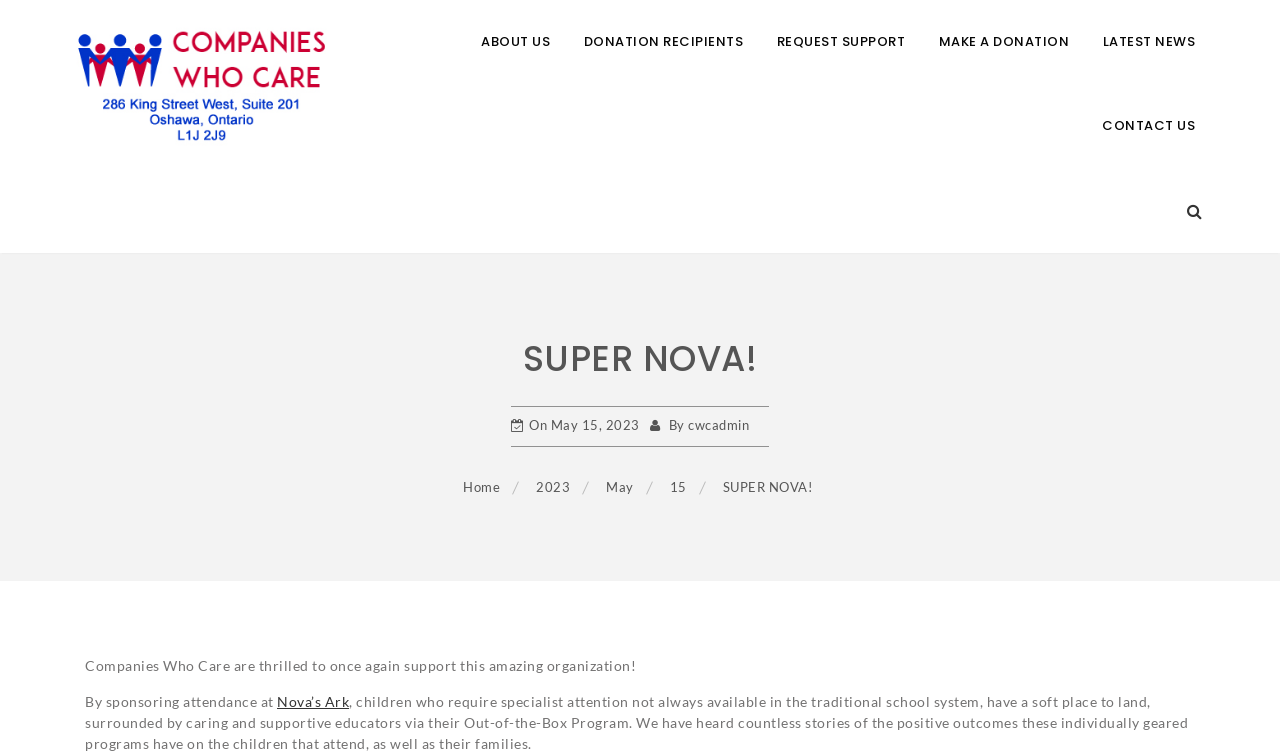Answer succinctly with a single word or phrase:
What is the purpose of the Out-of-the-Box Program?

To provide individually geared programs for children